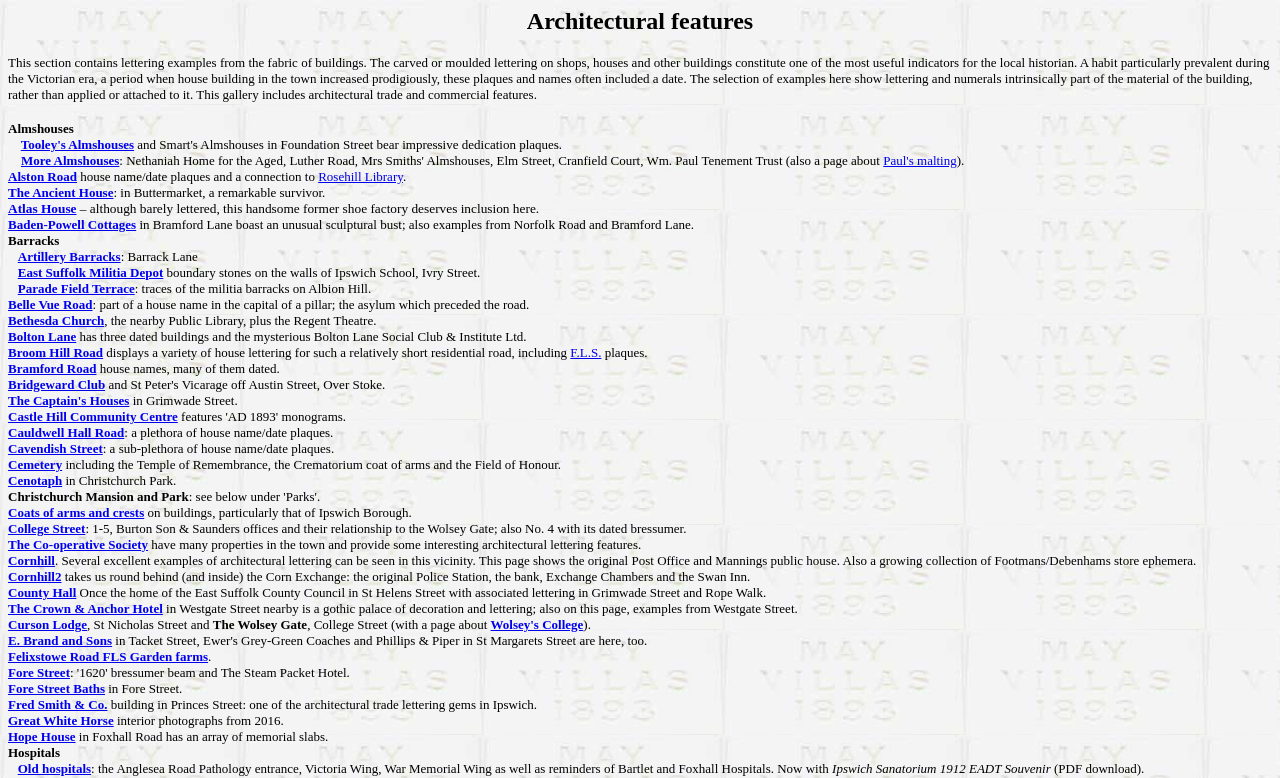Identify the bounding box coordinates of the area you need to click to perform the following instruction: "Click on 'Tooley's Almshouses'".

[0.016, 0.176, 0.105, 0.195]